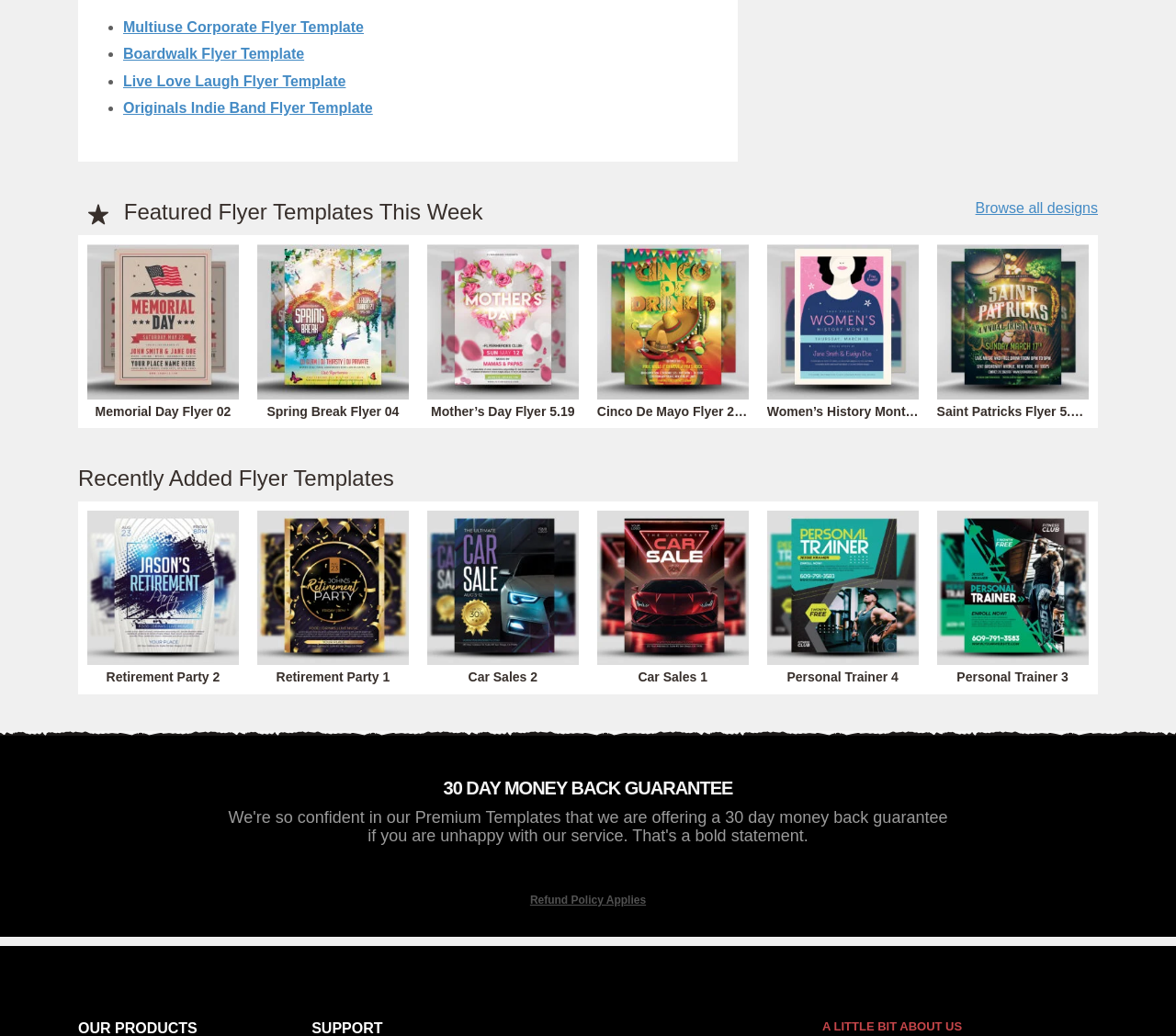What is the guarantee offered by the website?
Provide a detailed answer to the question using information from the image.

I found the heading '30 DAY MONEY BACK GUARANTEE' on the webpage, which indicates that the website offers a 30-day money-back guarantee.